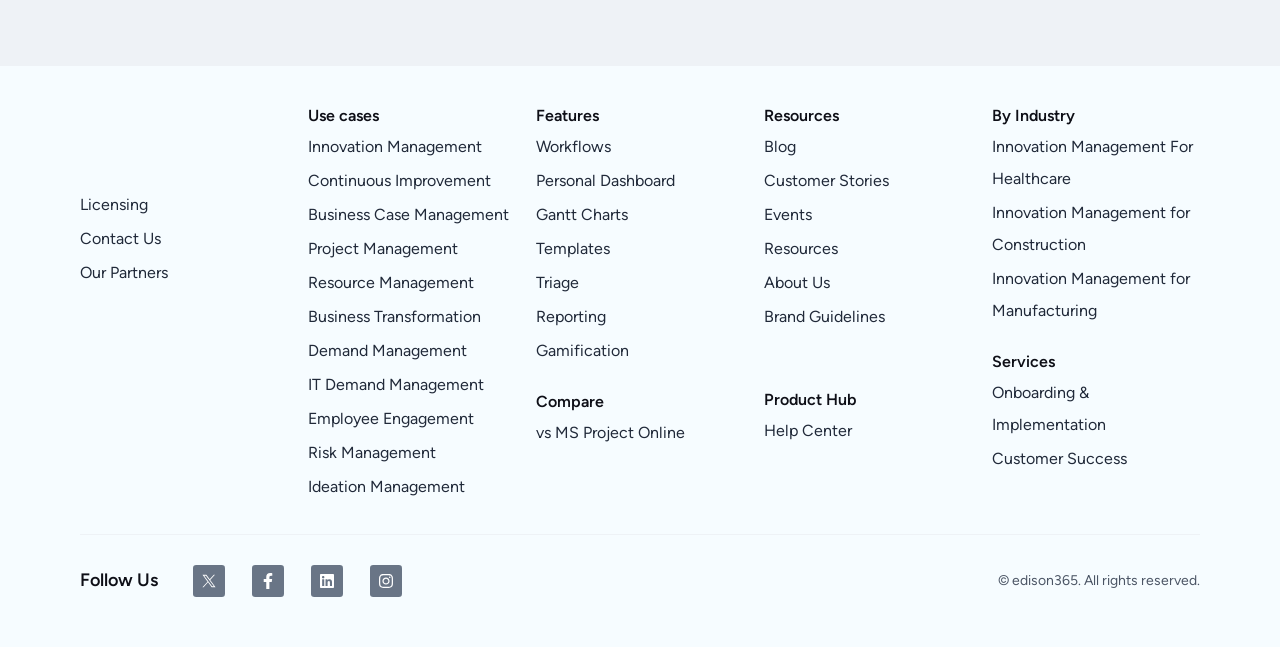Determine the bounding box coordinates for the HTML element mentioned in the following description: "Linkedin". The coordinates should be a list of four floats ranging from 0 to 1, represented as [left, top, right, bottom].

[0.243, 0.873, 0.268, 0.923]